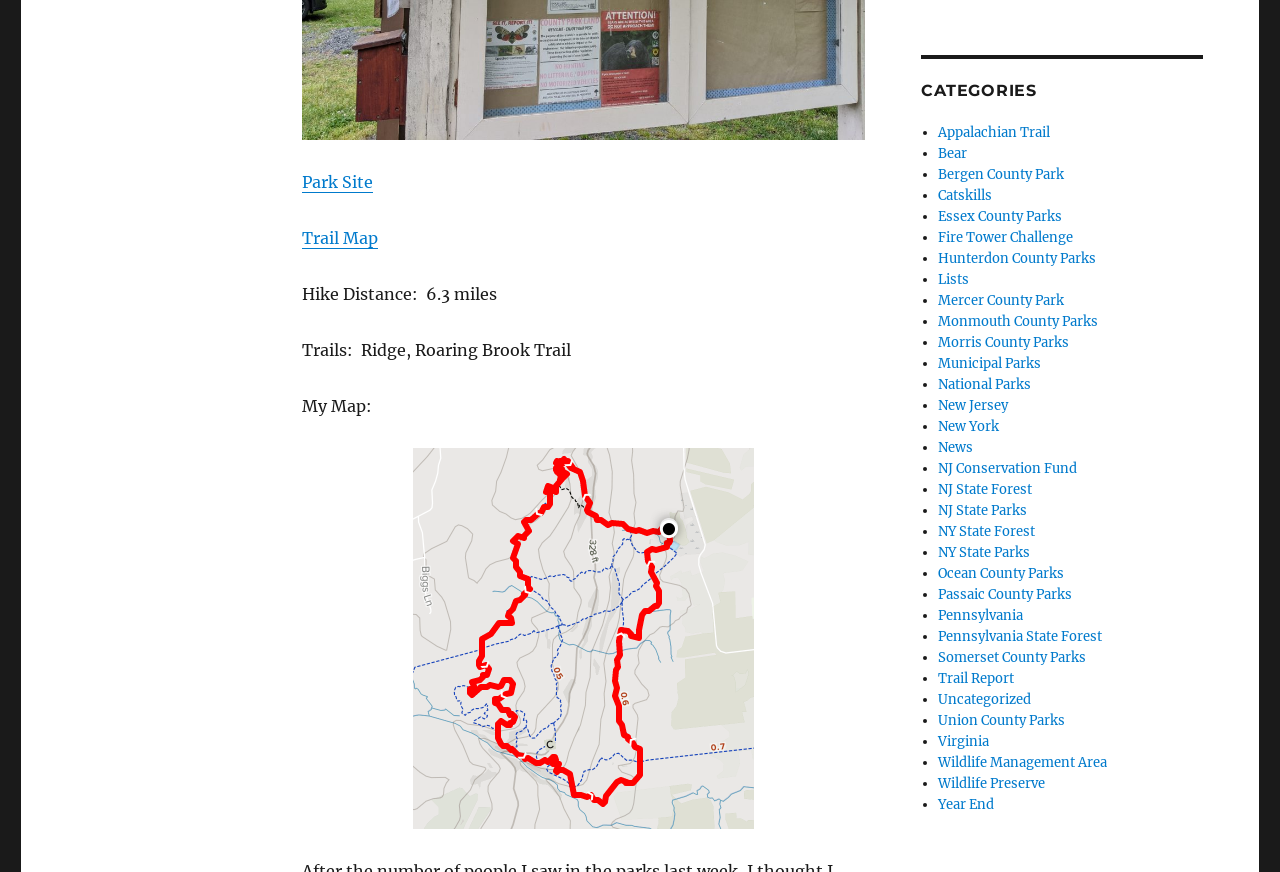Please identify the bounding box coordinates of the area that needs to be clicked to follow this instruction: "Explore 'Appalachian Trail'".

[0.733, 0.142, 0.82, 0.162]